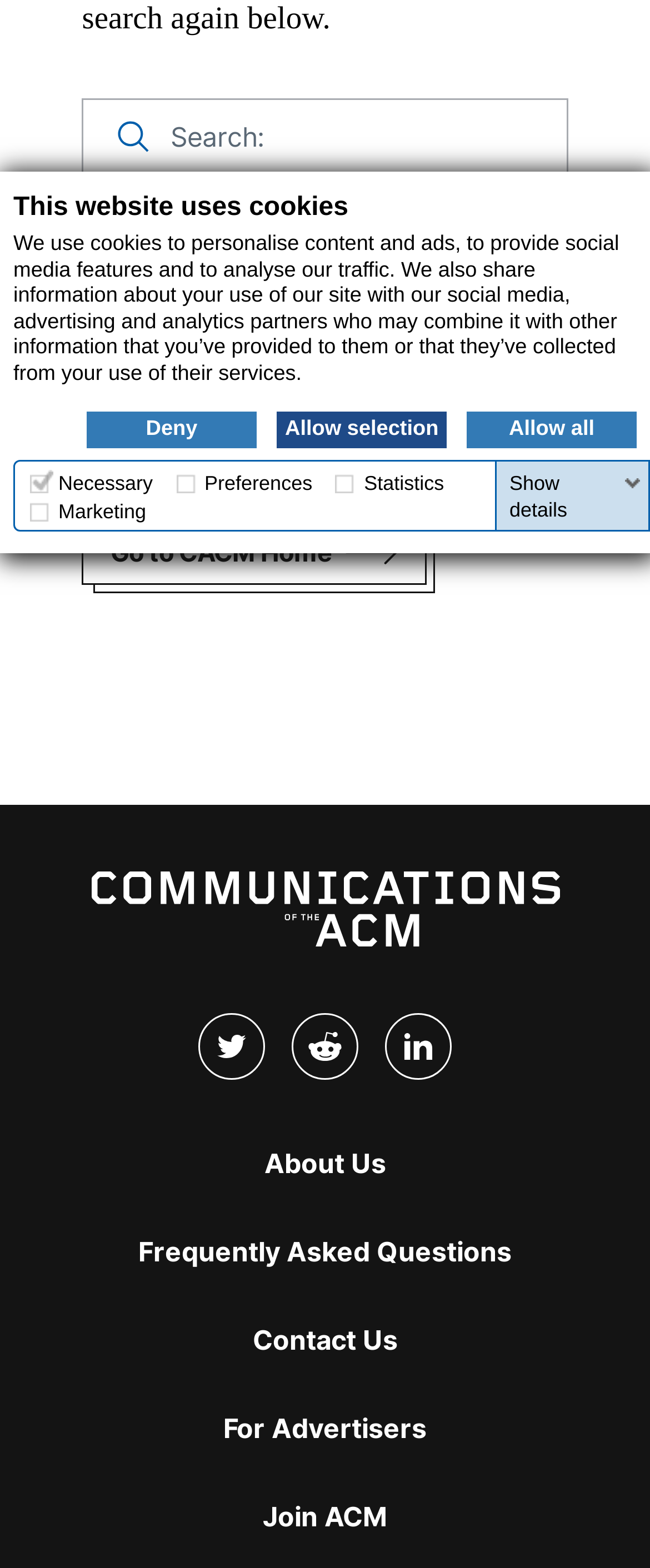Identify the bounding box coordinates for the UI element described as: "Allow all". The coordinates should be provided as four floats between 0 and 1: [left, top, right, bottom].

[0.718, 0.262, 0.979, 0.285]